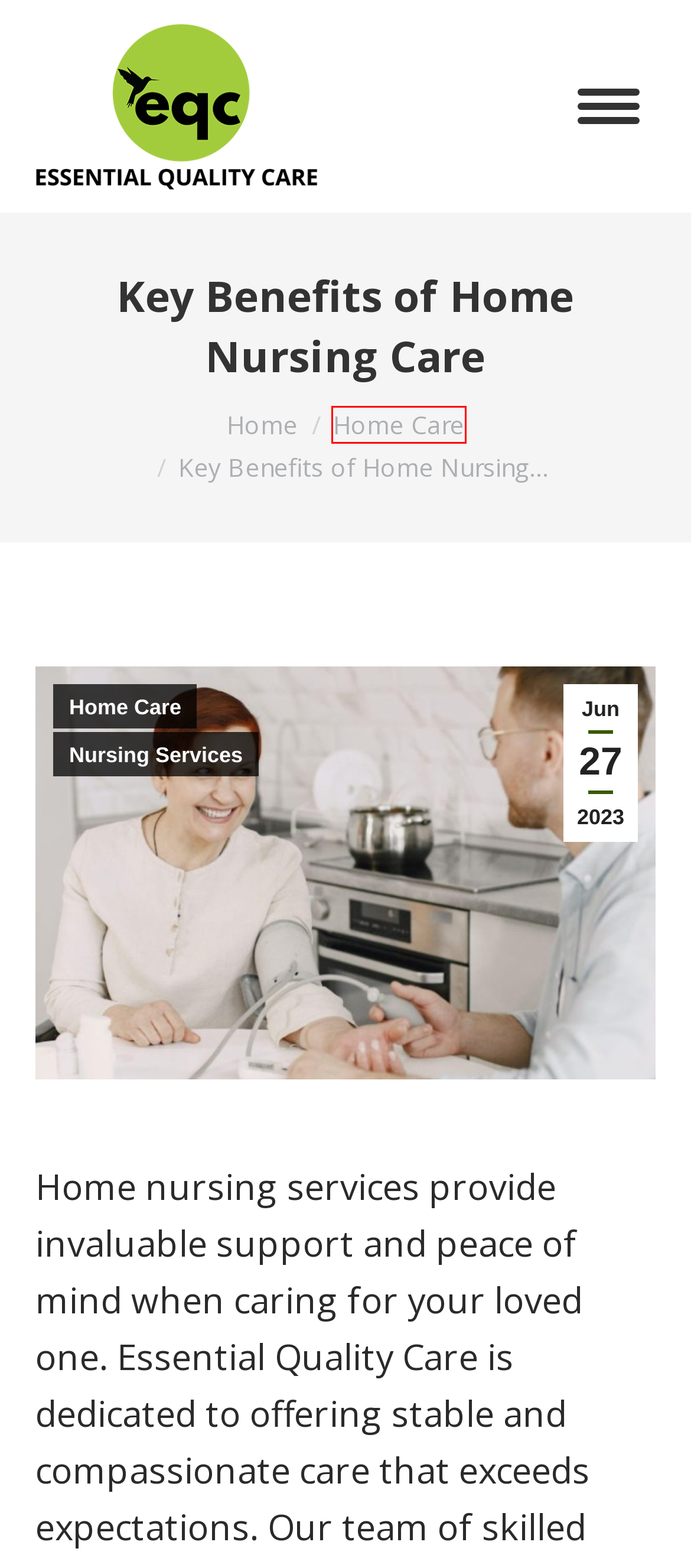You are given a screenshot of a webpage within which there is a red rectangle bounding box. Please choose the best webpage description that matches the new webpage after clicking the selected element in the bounding box. Here are the options:
A. Aging Gracing at Home | EQC Home Care
B. In-Home Care for Children & Young Adults | EQC Home Care, Portland
C. In Home Care for All Ages | Essential Quality Care
D. Behavior Services - Essential Quality Care
E. Nursing Services - Essential Quality Care
F. 5 Benefits of Choosing EQC Home Care in Portland
G. Home Care - Essential Quality Care
H. Companion Care in Portland | Enhance Senior Living with EQC Home Care

G